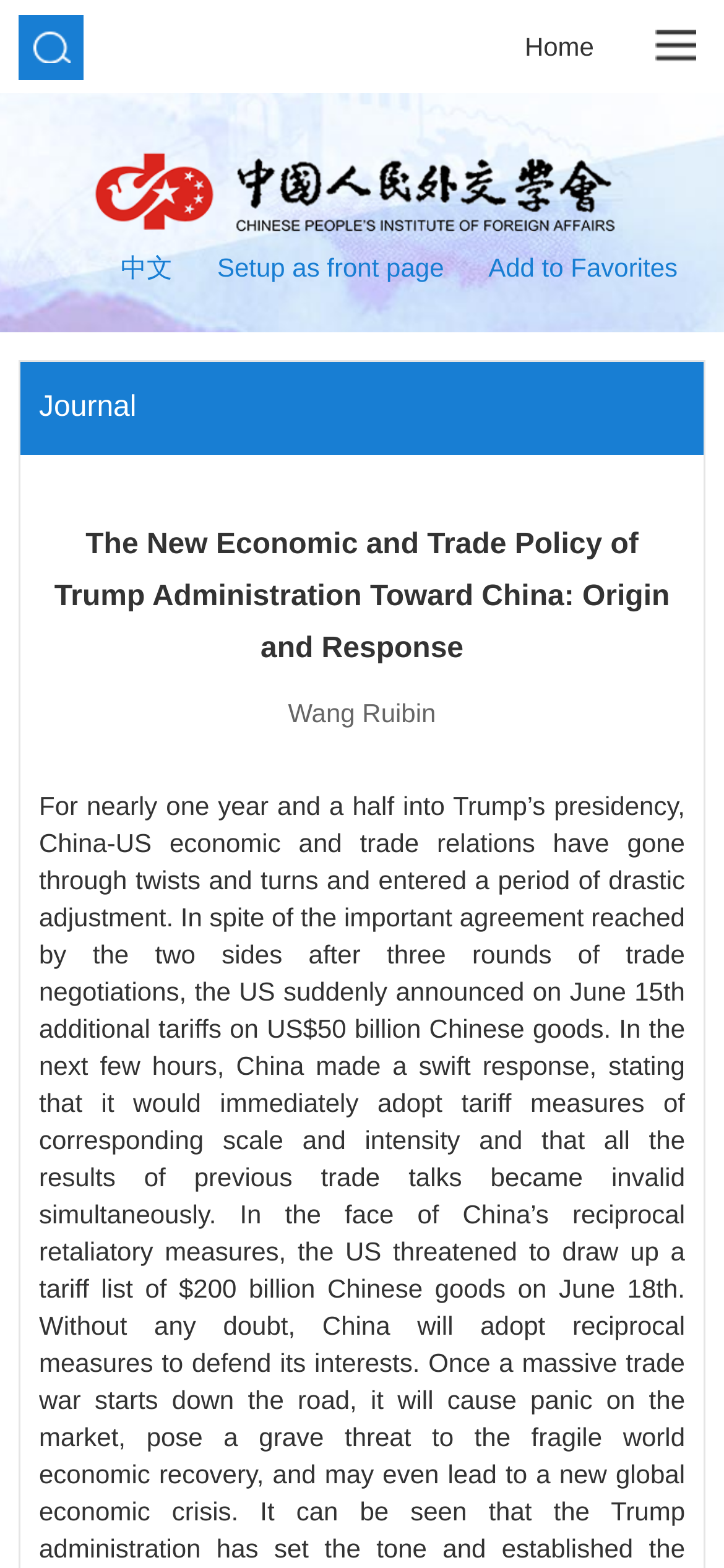Refer to the screenshot and give an in-depth answer to this question: What is the title of the article?

The title of the article can be found in the heading element which contains the text 'The New Economic and Trade Policy of Trump Administration Toward China: Origin and Response'.